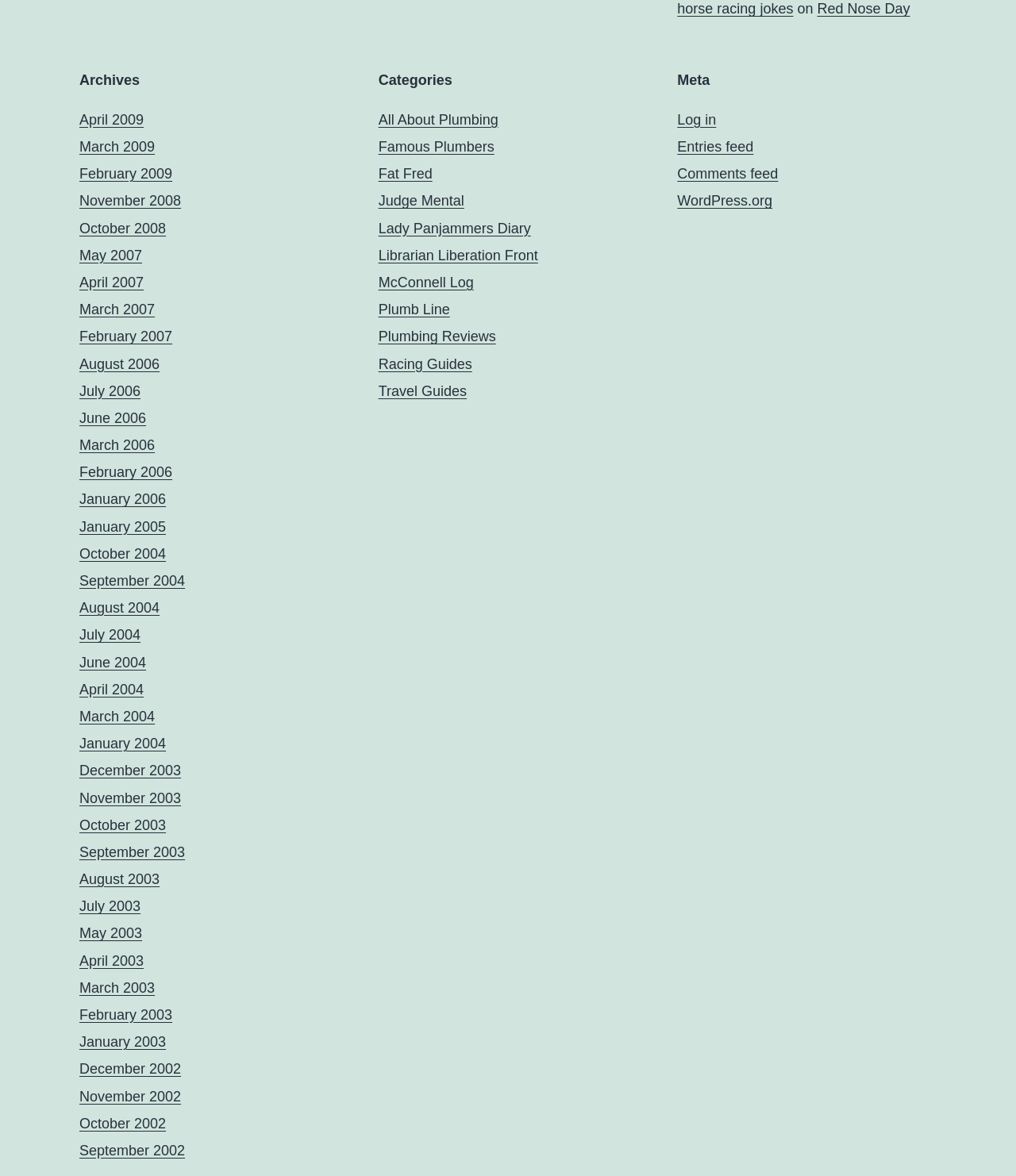Provide your answer in one word or a succinct phrase for the question: 
What is the category of 'Fat Fred'?

Plumbing